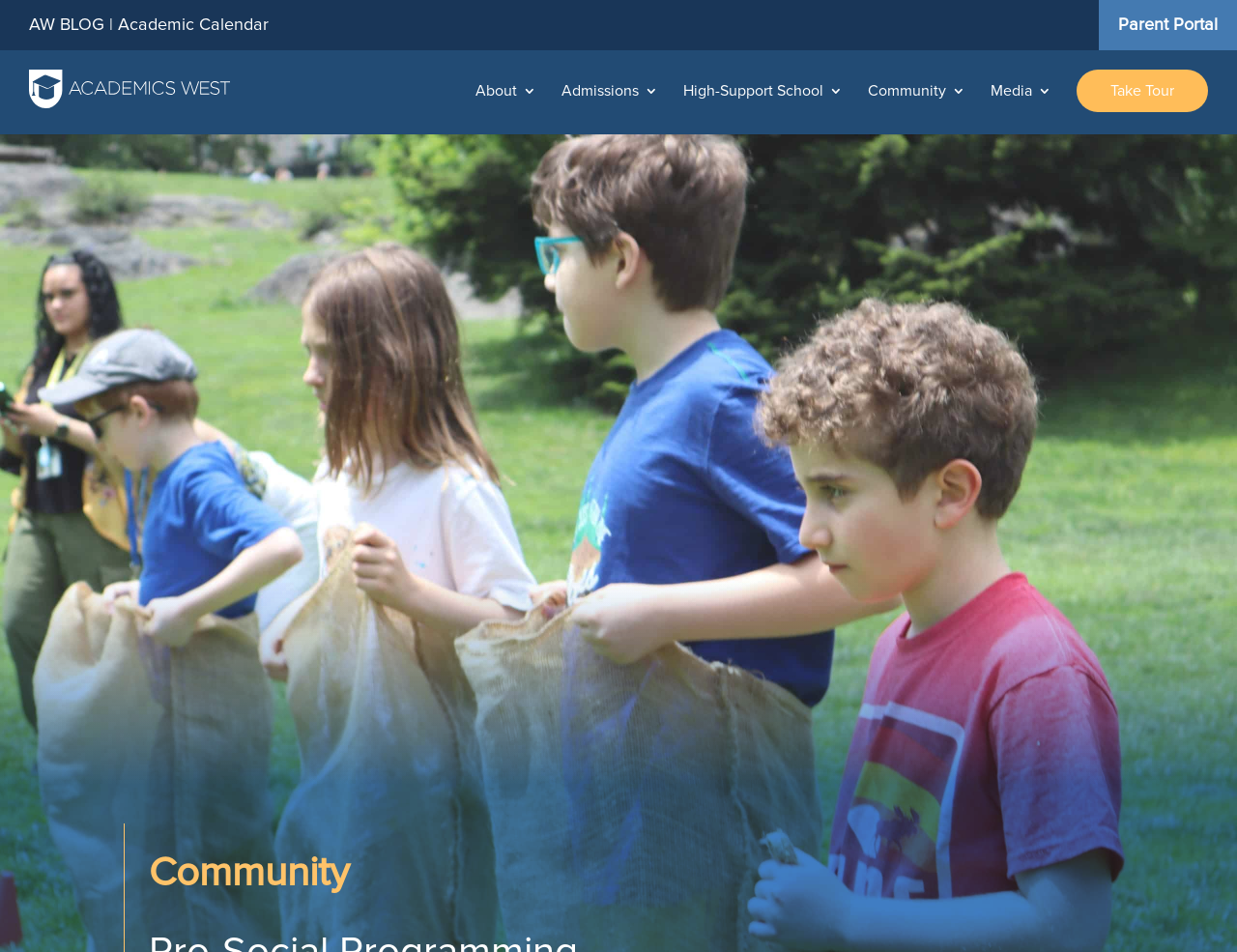How many links are in the top navigation bar?
Using the image as a reference, give a one-word or short phrase answer.

7